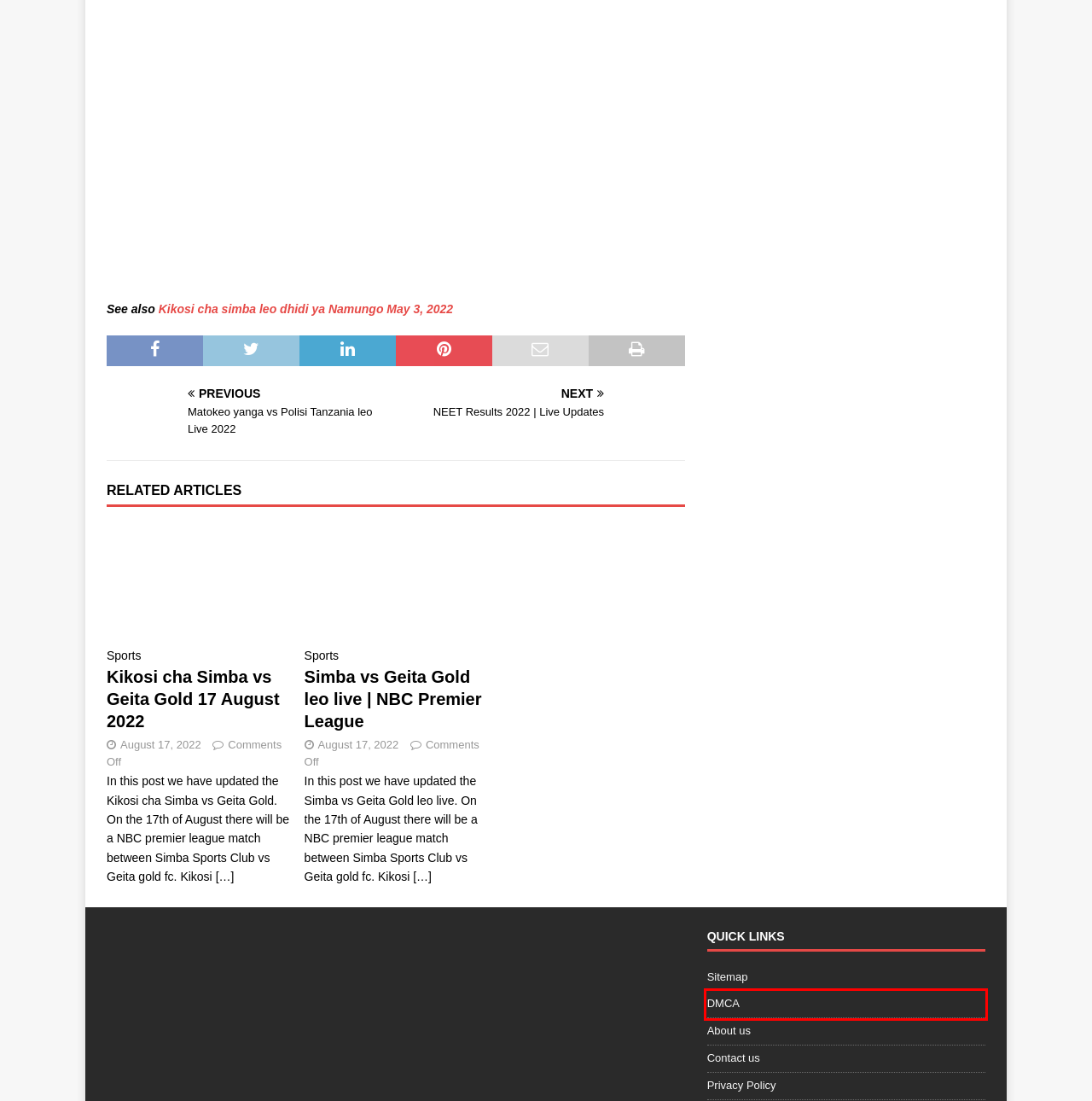Inspect the screenshot of a webpage with a red rectangle bounding box. Identify the webpage description that best corresponds to the new webpage after clicking the element inside the bounding box. Here are the candidates:
A. August 2022 | Jobwikis
B. Contact us | Jobwikis
C. Kikosi cha simba leo dhidi ya Namungo 16 Nov 2022 New
D. Sitemap | Jobwikis
E. Kikosi cha Simba vs Geita Gold 17 August 2022
F. Privacy Policy | Jobwikis
G. DMCA | Jobwikis
H. Neet results 2022 | Live Updates - Jobwikis

G